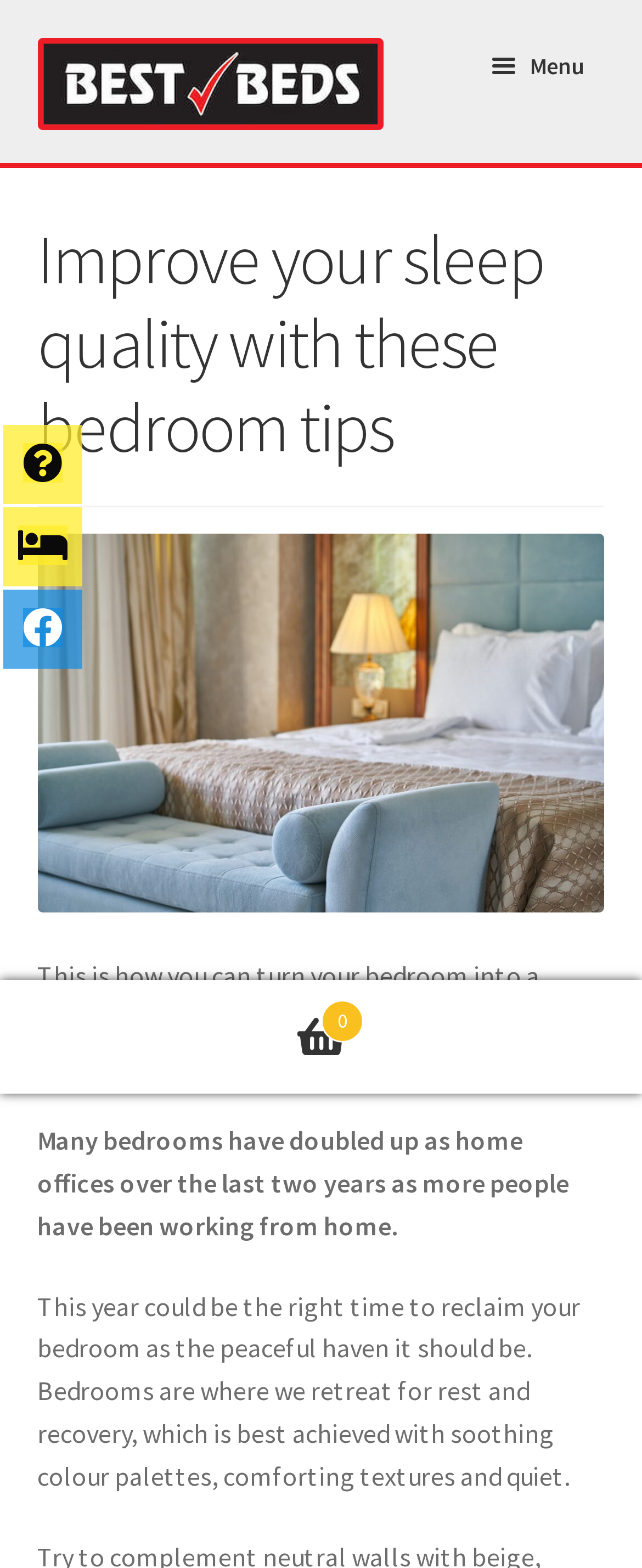Refer to the image and provide an in-depth answer to the question: 
What is the name of the website?

The name of the website can be determined by looking at the top-left corner of the webpage, where the logo 'Best Beds' is located, accompanied by a link with the same text.